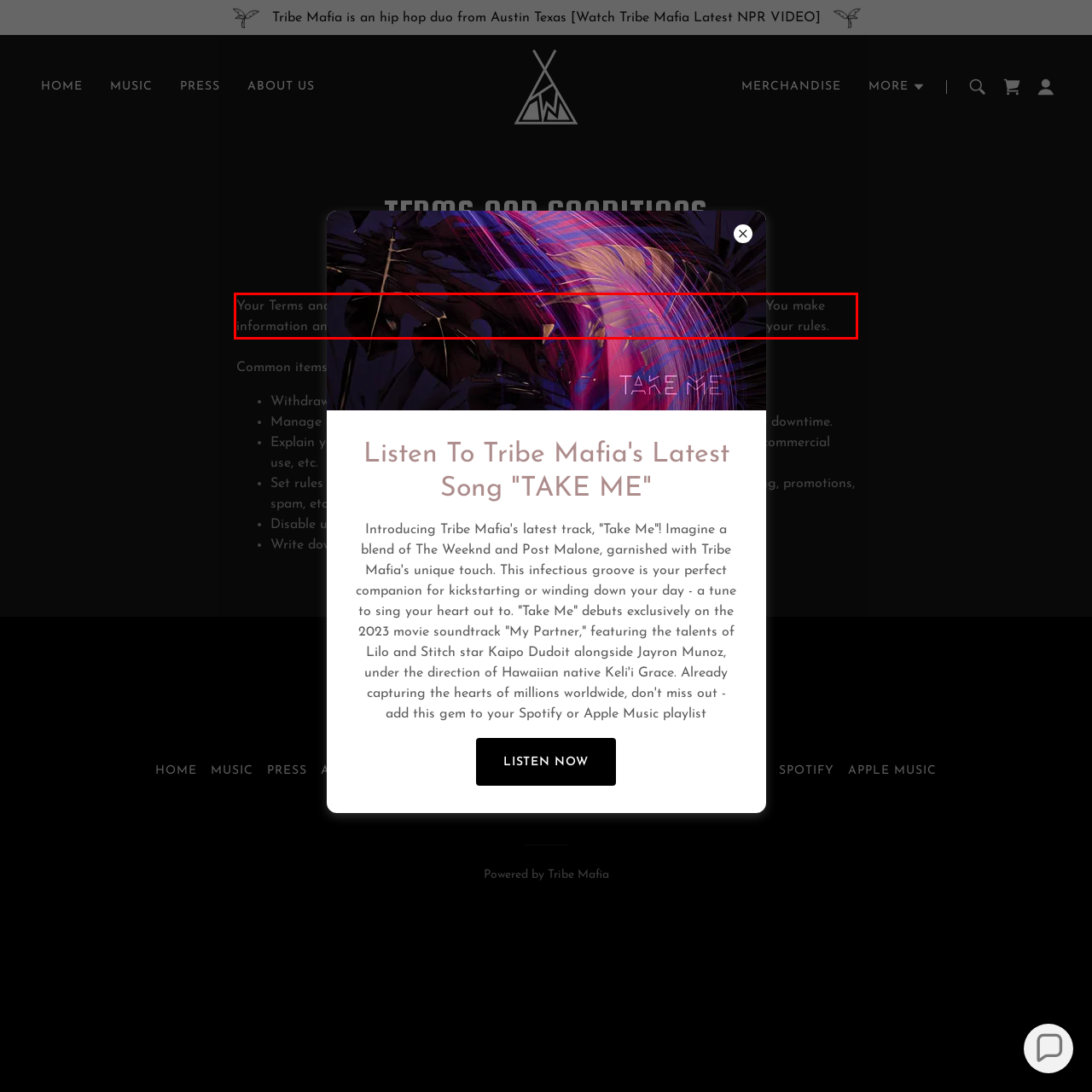Within the screenshot of the webpage, locate the red bounding box and use OCR to identify and provide the text content inside it.

Your Terms and Conditions section is like a contract between you and your customers. You make information and services available to your customers, and your customers must follow your rules.